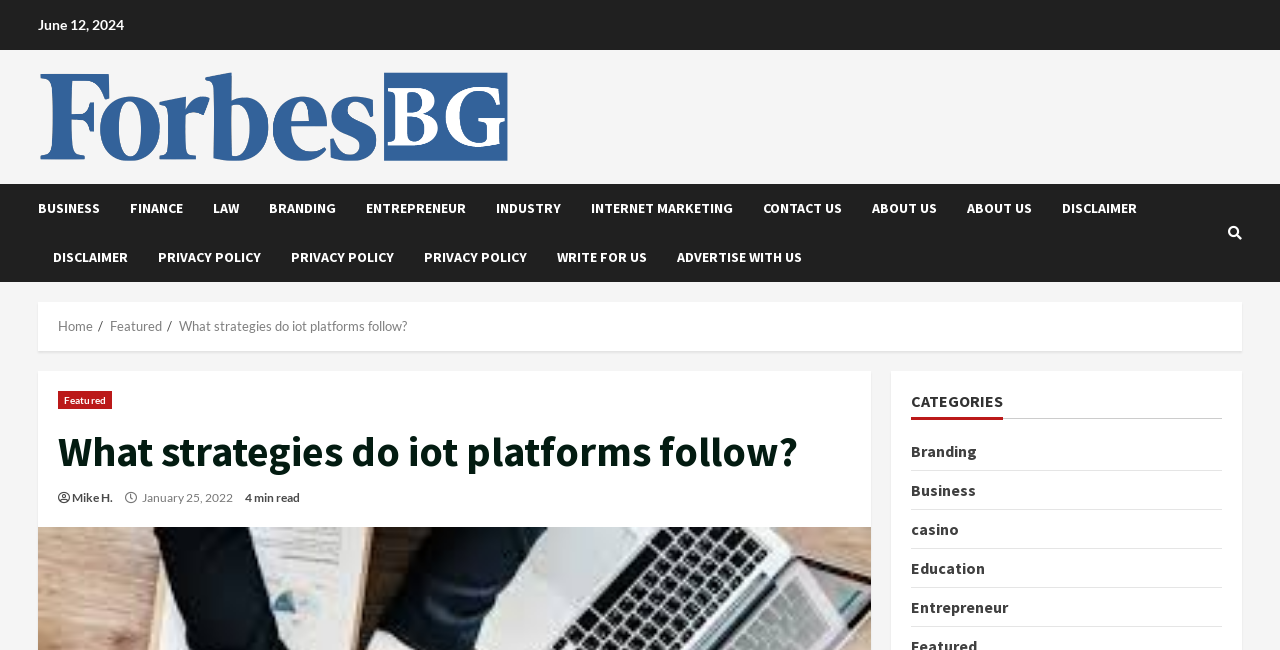What is the name of the author of the article?
Refer to the image and give a detailed response to the question.

I found the name of the author of the article by looking at the link element with the OCR text 'Mike H.' which is located below the header of the article.